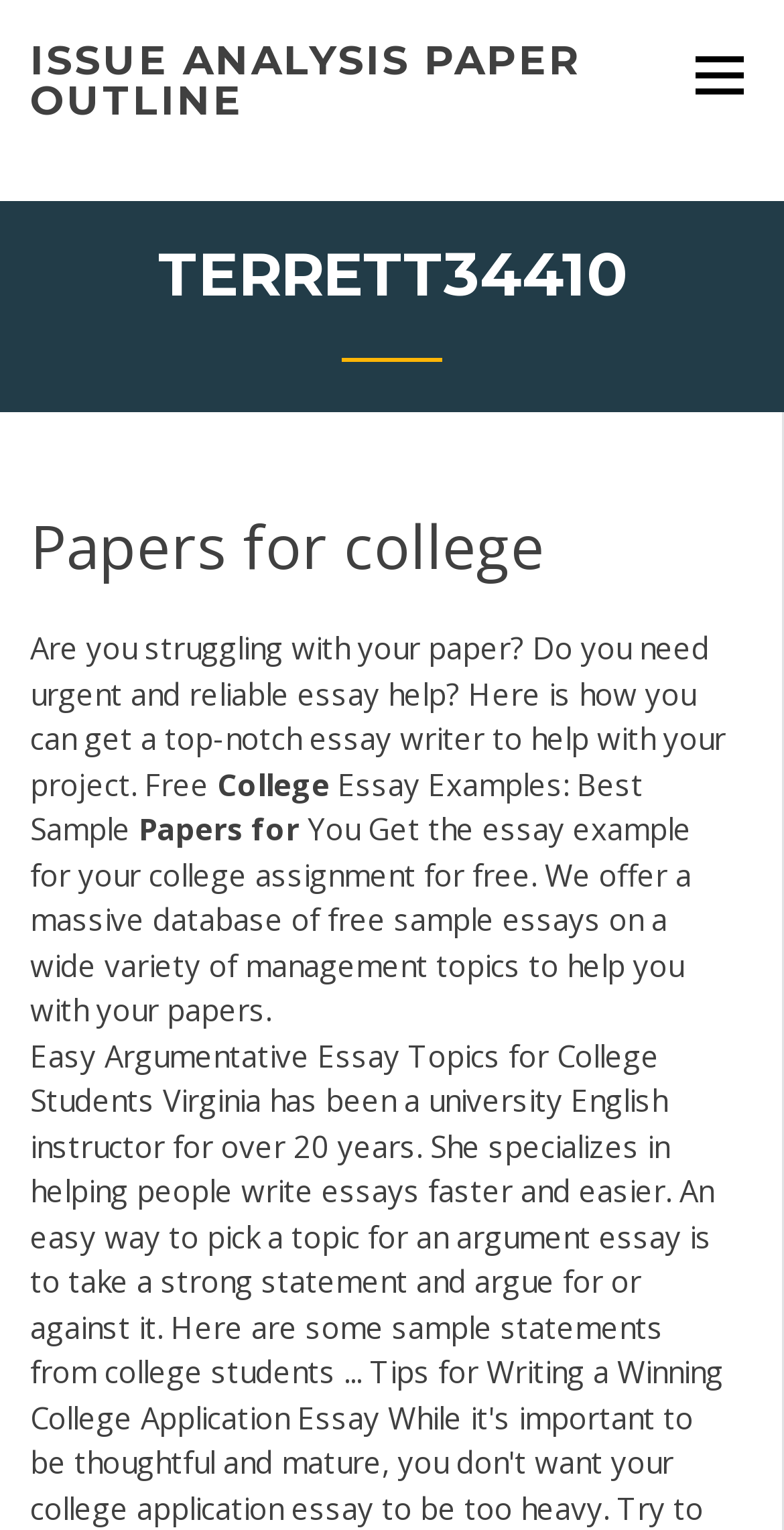Based on the image, provide a detailed response to the question:
What is the benefit of using the webpage?

The webpage offers a benefit to users by providing free essay examples on a wide variety of management topics, which can be accessed without any cost, as indicated by the text 'Get the essay example for your college assignment for free'.